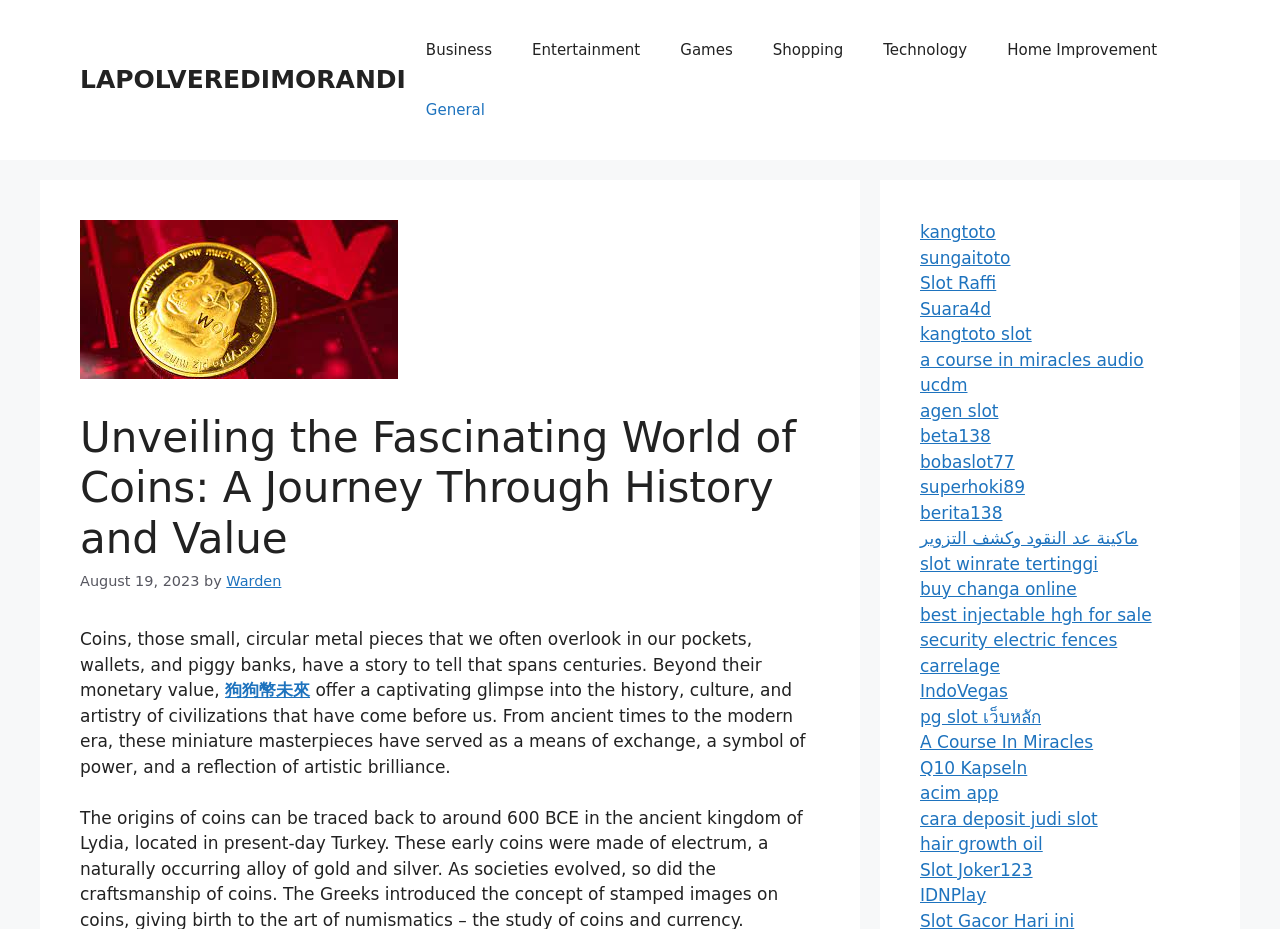Elaborate on the information and visuals displayed on the webpage.

This webpage is about unveiling the fascinating world of coins, with a focus on their history, culture, and artistry. At the top of the page, there is a banner with a site title and a navigation menu with 9 links to different categories, including Business, Entertainment, Games, and Technology. 

Below the navigation menu, there is a header section with a title "Unveiling the Fascinating World of Coins: A Journey Through History and Value" and a time stamp "August 19, 2023". The title is followed by a brief introduction to coins, describing them as small, circular metal pieces that have a story to tell that spans centuries. 

The introduction is then followed by a link to "狗狗幣未來" and a paragraph of text that explains how coins offer a captivating glimpse into the history, culture, and artistry of civilizations that have come before us. 

On the right side of the page, there are 25 links to various websites, including online slot games, courses, and products. These links are arranged vertically, with the first link starting from the middle of the page and the rest following below it.